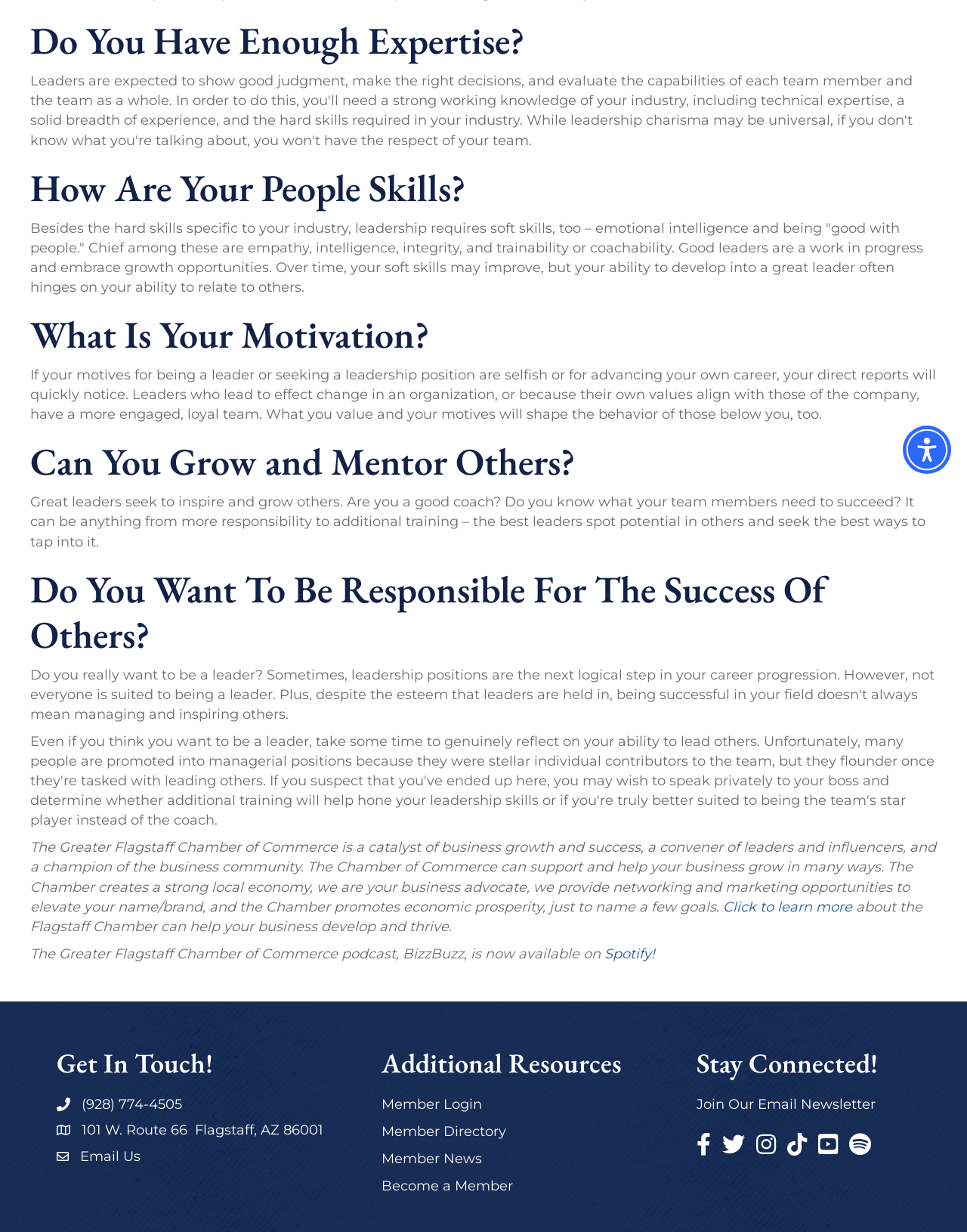Give the bounding box coordinates for the element described by: "Email Us".

[0.083, 0.873, 0.145, 0.889]